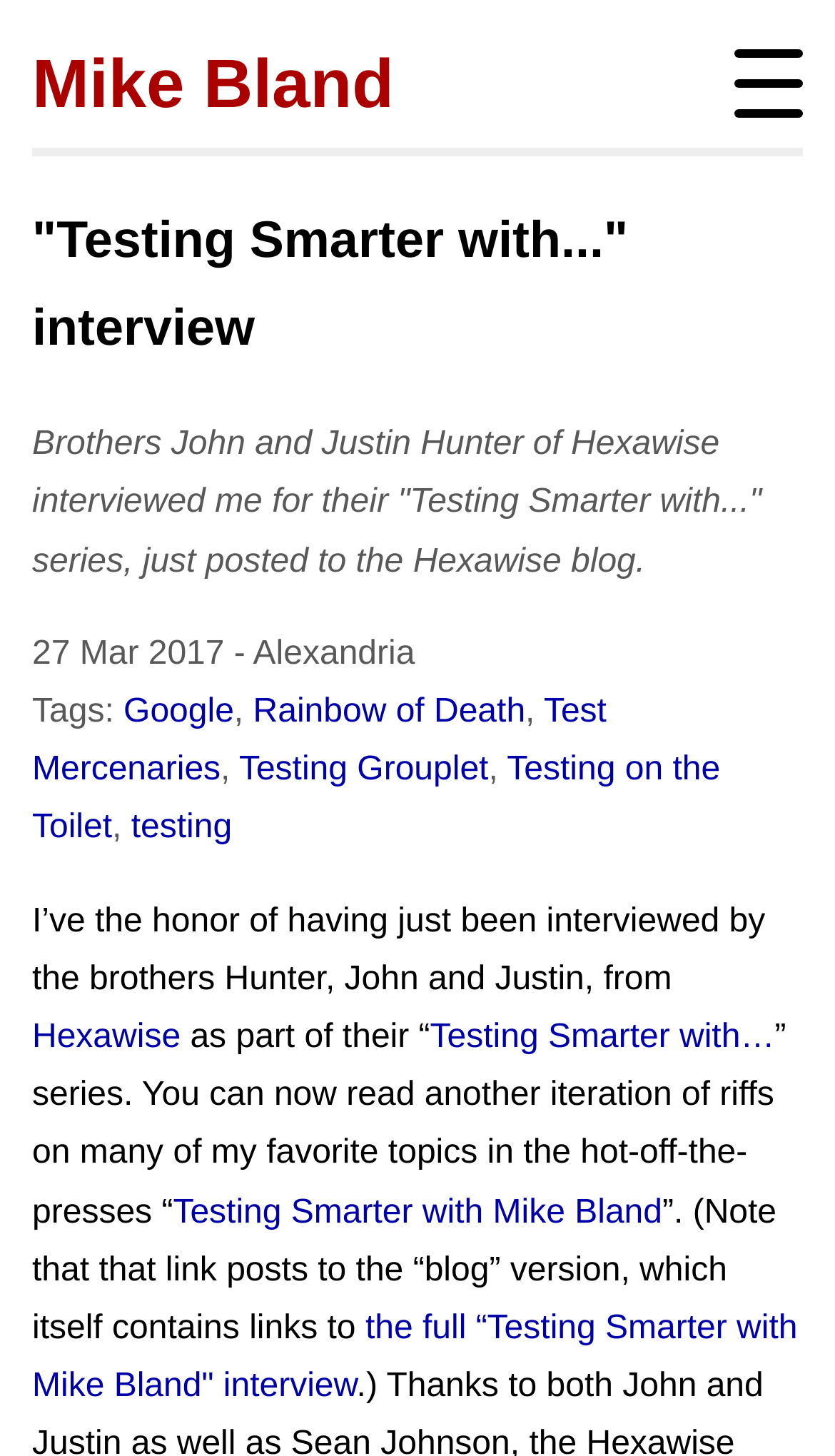What is the name of the series where Mike Bland was interviewed?
Answer briefly with a single word or phrase based on the image.

Testing Smarter with…